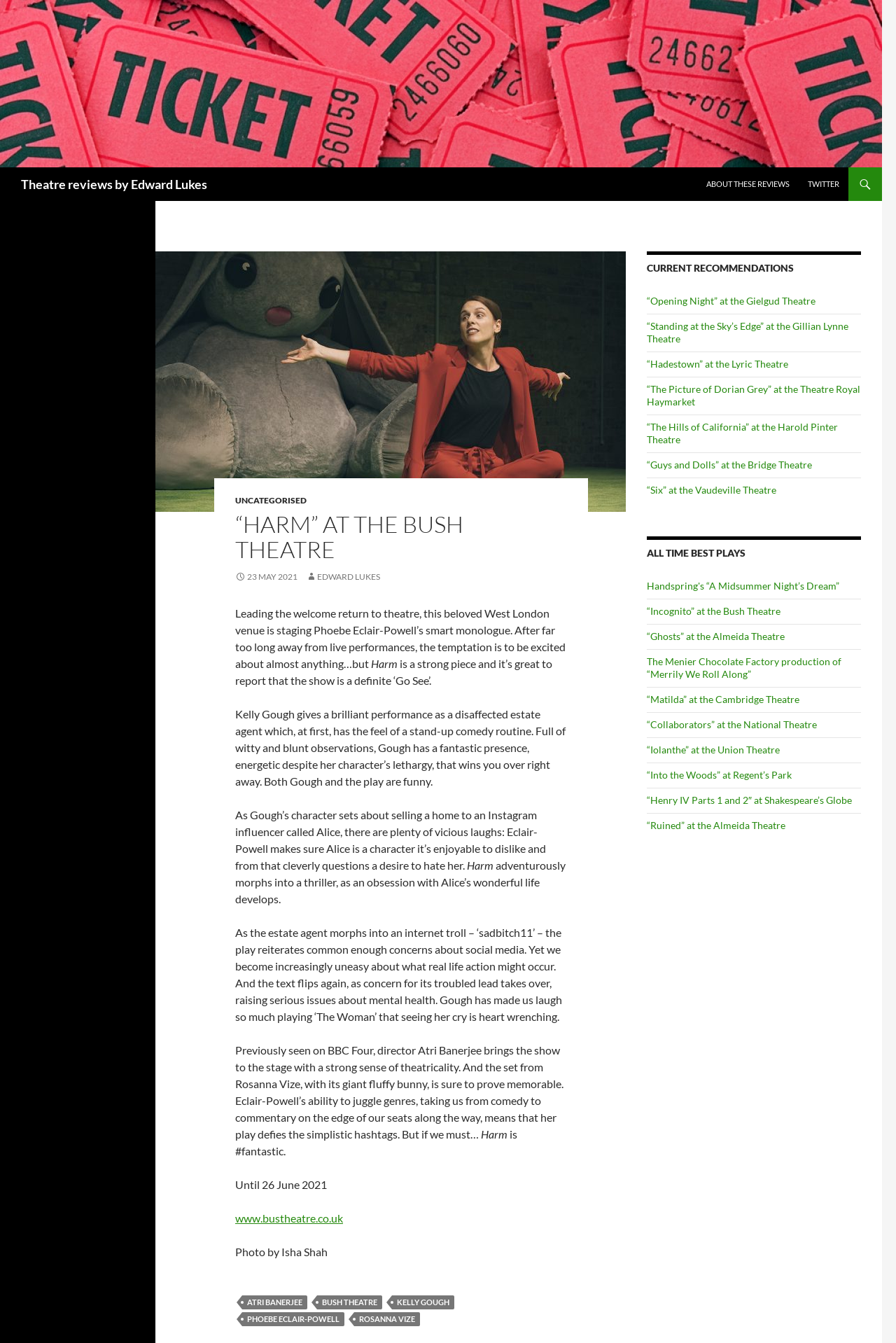What is the name of the play being reviewed?
Answer the question with just one word or phrase using the image.

Harm